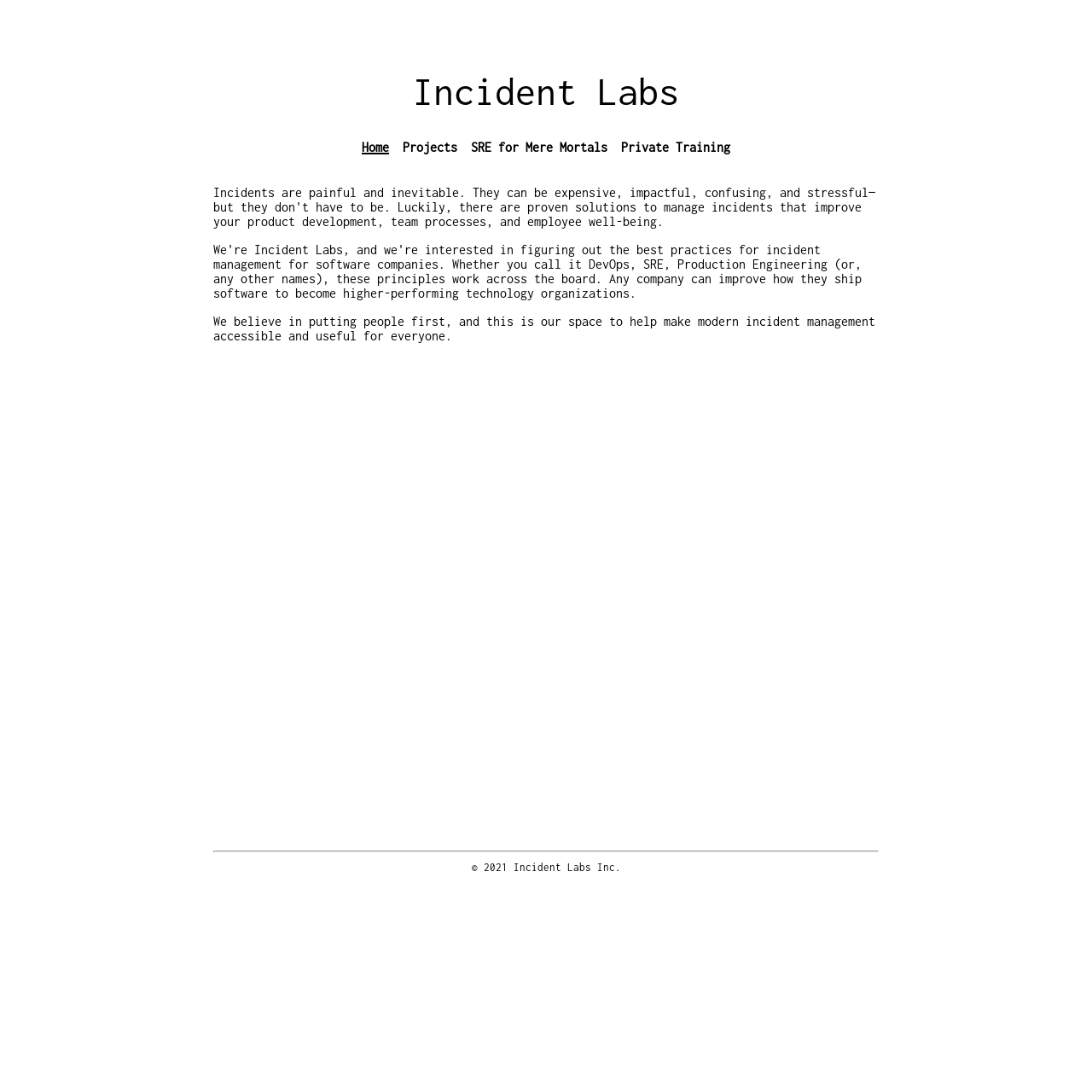Locate the bounding box for the described UI element: "Projects". Ensure the coordinates are four float numbers between 0 and 1, formatted as [left, top, right, bottom].

[0.369, 0.128, 0.419, 0.142]